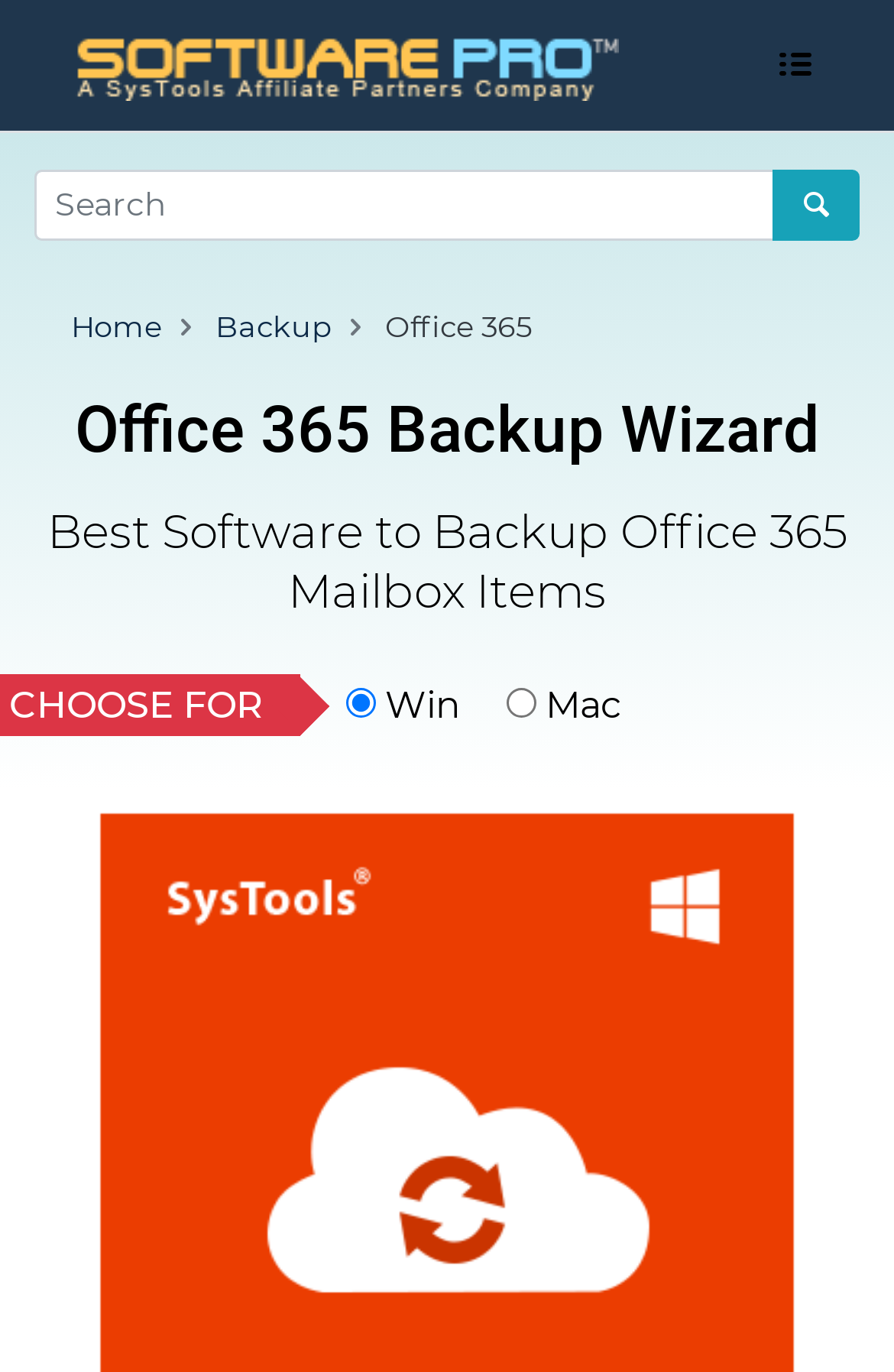What is the purpose of the search box?
Please provide a comprehensive answer to the question based on the webpage screenshot.

The purpose of the search box is to search for something, as indicated by the textbox with OCR text 'Search' located at the top of the webpage.